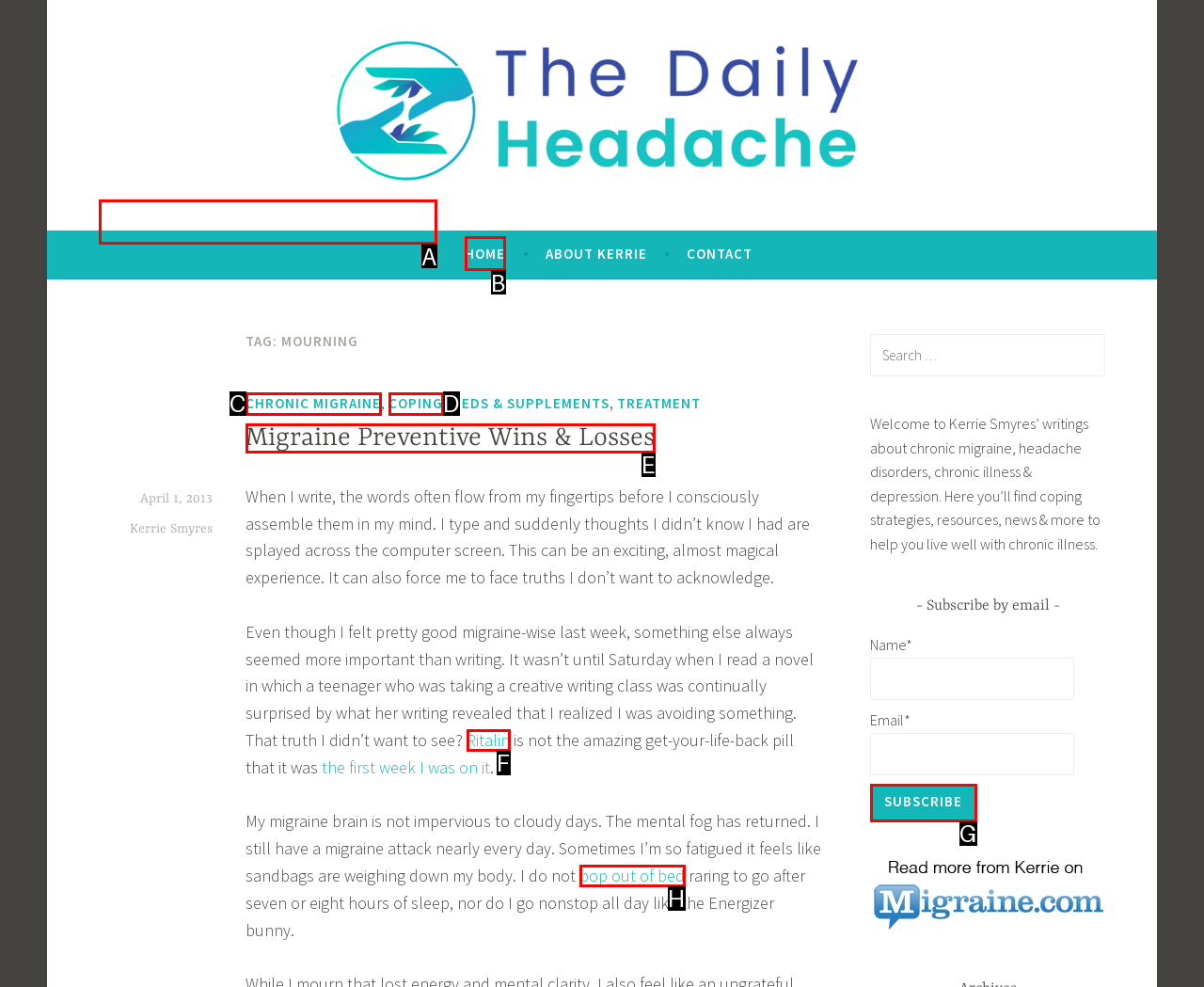Tell me the letter of the UI element I should click to accomplish the task: Read the article about 'Migraine Preventive Wins & Losses' based on the choices provided in the screenshot.

E